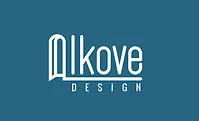Explain what is happening in the image with elaborate details.

The image features the logo of Alkove Design, a firm based in Pune, known for its innovative architectural and design solutions. The logo is presented in a modern and clean style, predominantly in white against a rich blue background, which helps it stand out. The design emphasizes the firm's commitment to merging aesthetics with functionality and embodies their vision of creative spaces. Founded in 2013 by architects Komal Mittal and Ninada Kashyap, Alkove Design is dedicated to honoring traditional craftsmanship while incorporating sustainable practices into their projects, making them leaders in contemporary design that respects cultural heritage.